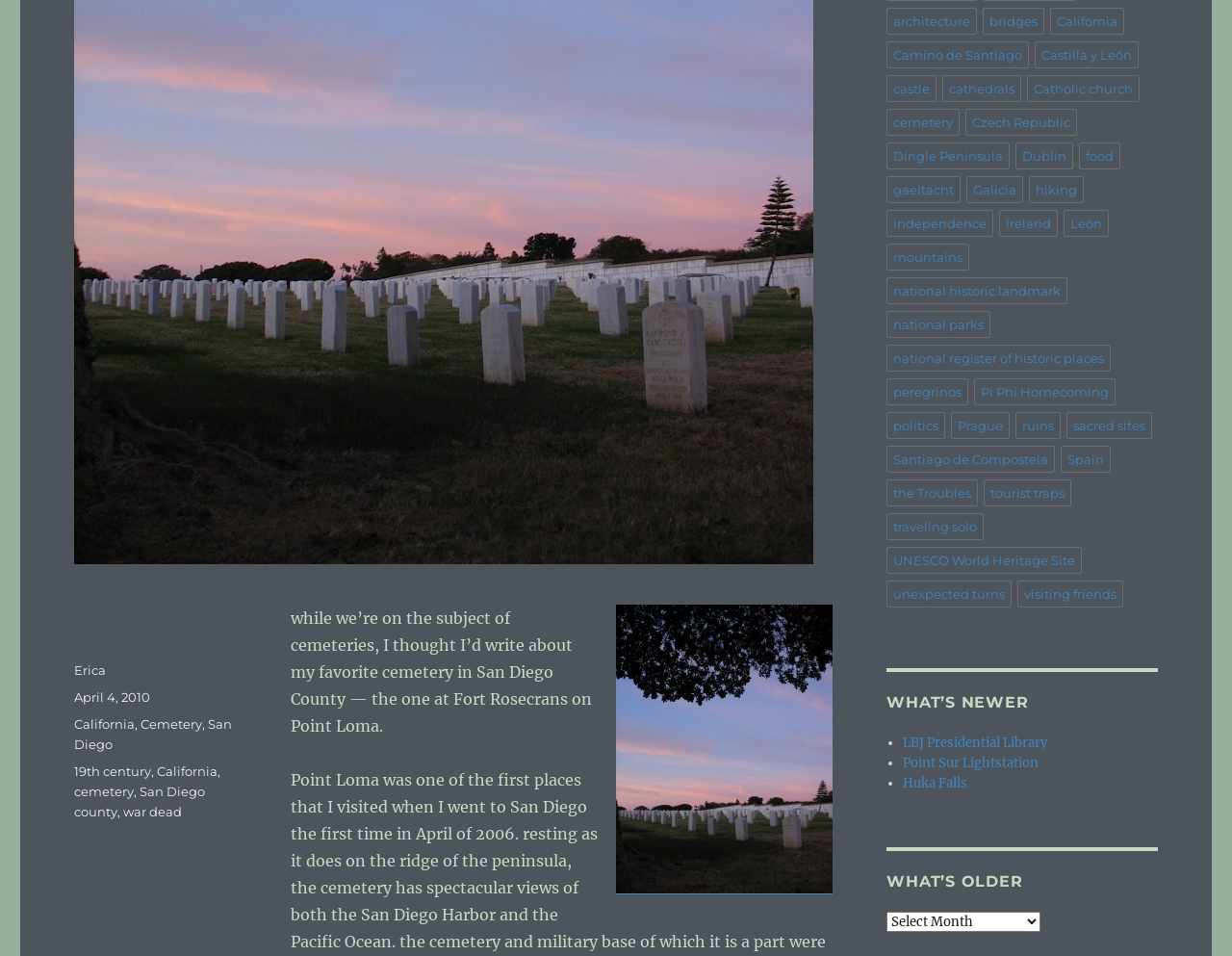Kindly determine the bounding box coordinates for the area that needs to be clicked to execute this instruction: "visit the page about architecture".

[0.72, 0.008, 0.793, 0.036]